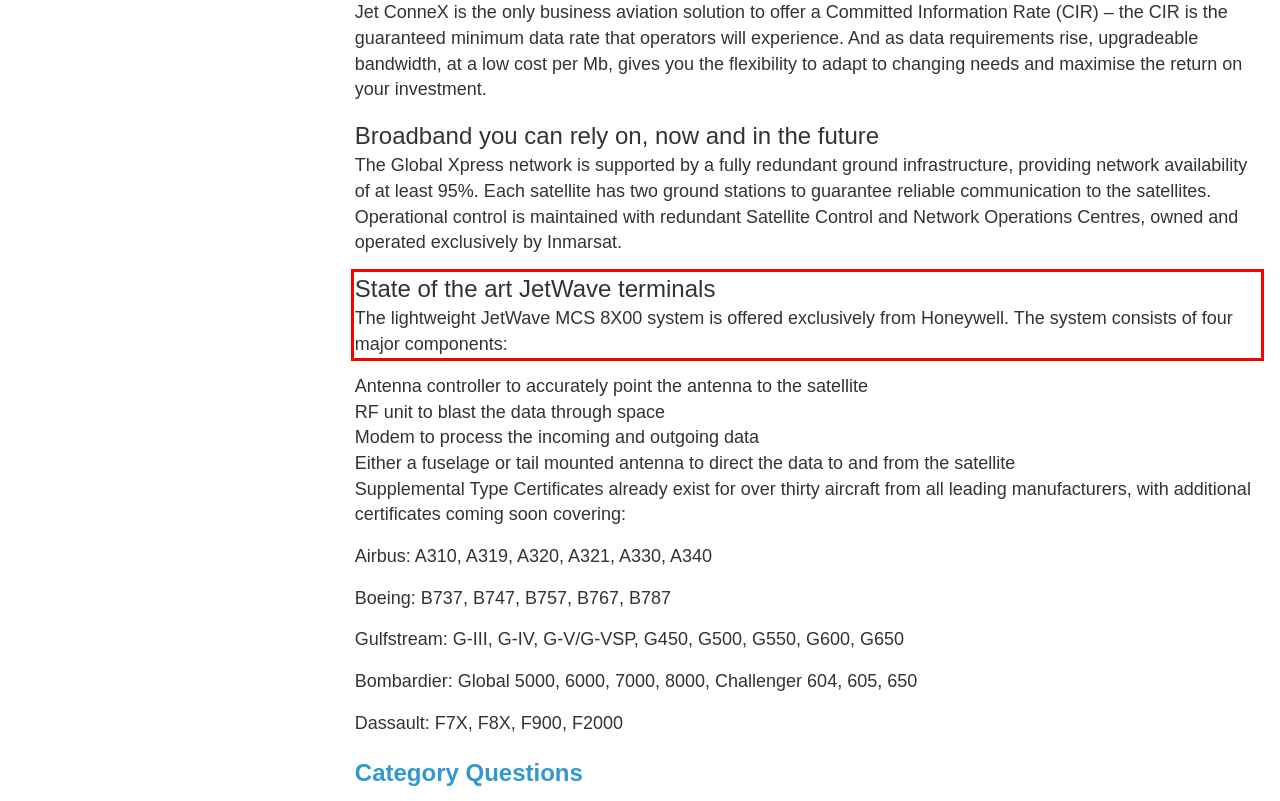View the screenshot of the webpage and identify the UI element surrounded by a red bounding box. Extract the text contained within this red bounding box.

State of the art JetWave terminals The lightweight JetWave MCS 8X00 system is offered exclusively from Honeywell. The system consists of four major components: